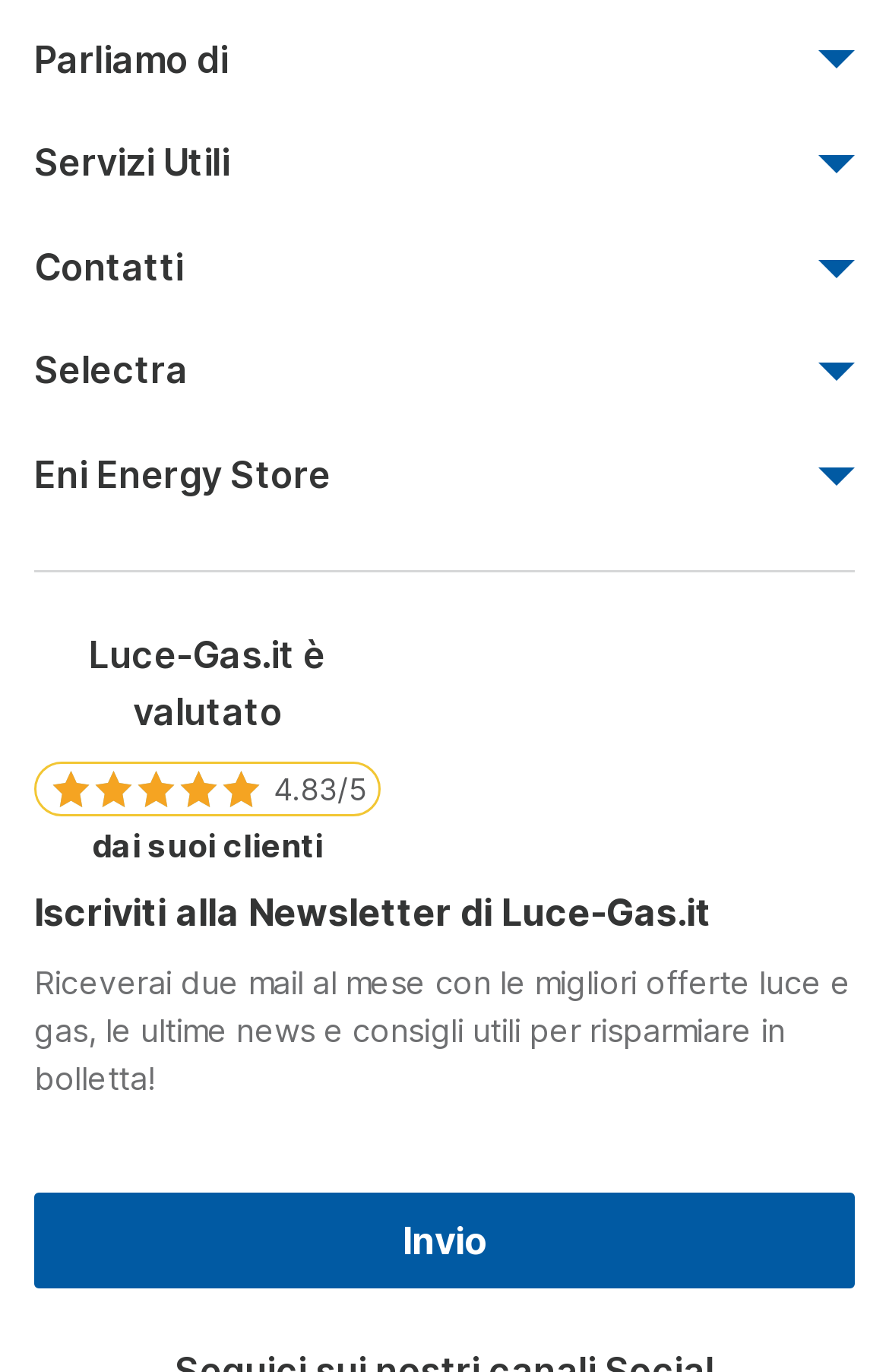Please specify the bounding box coordinates of the region to click in order to perform the following instruction: "Read about Cambio Fornitore: come fare?".

[0.038, 0.15, 0.535, 0.178]